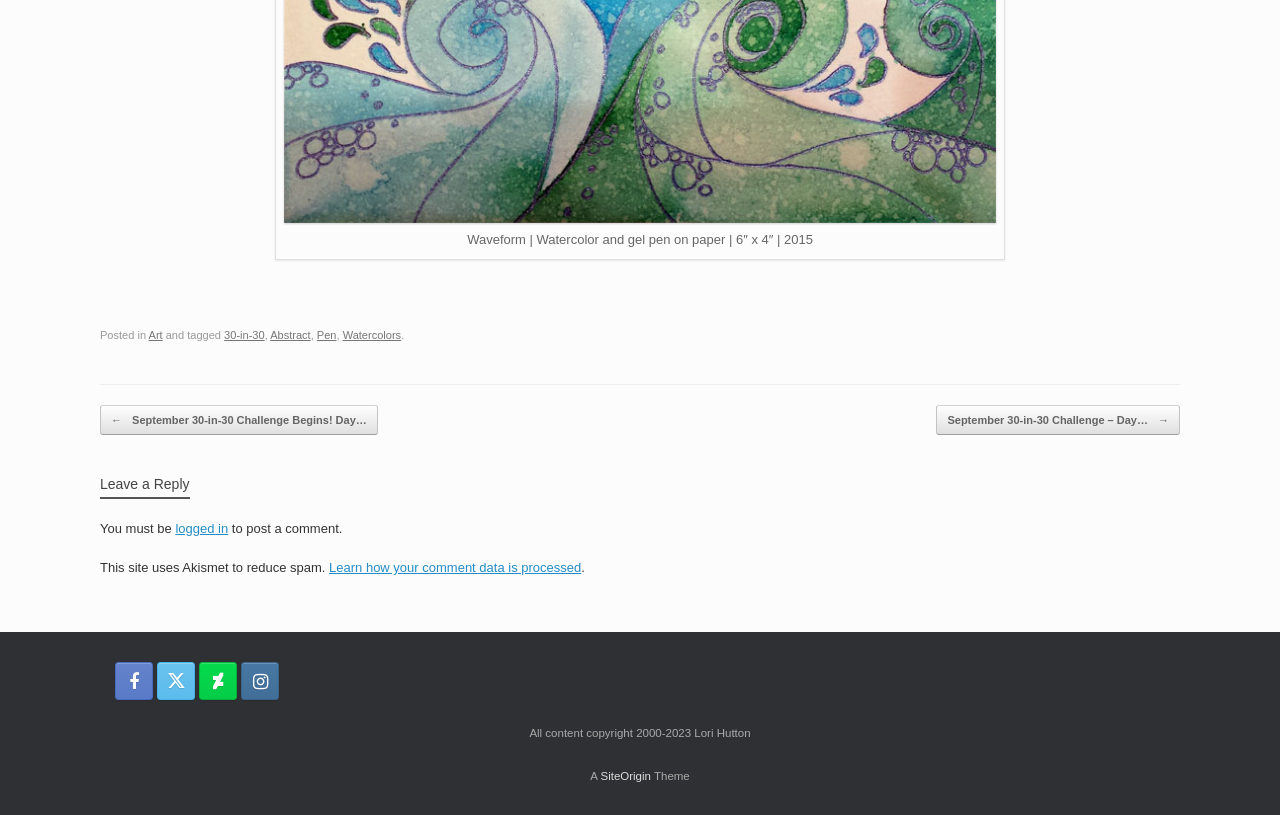Can you find the bounding box coordinates for the UI element given this description: "logged in"? Provide the coordinates as four float numbers between 0 and 1: [left, top, right, bottom].

[0.137, 0.64, 0.178, 0.658]